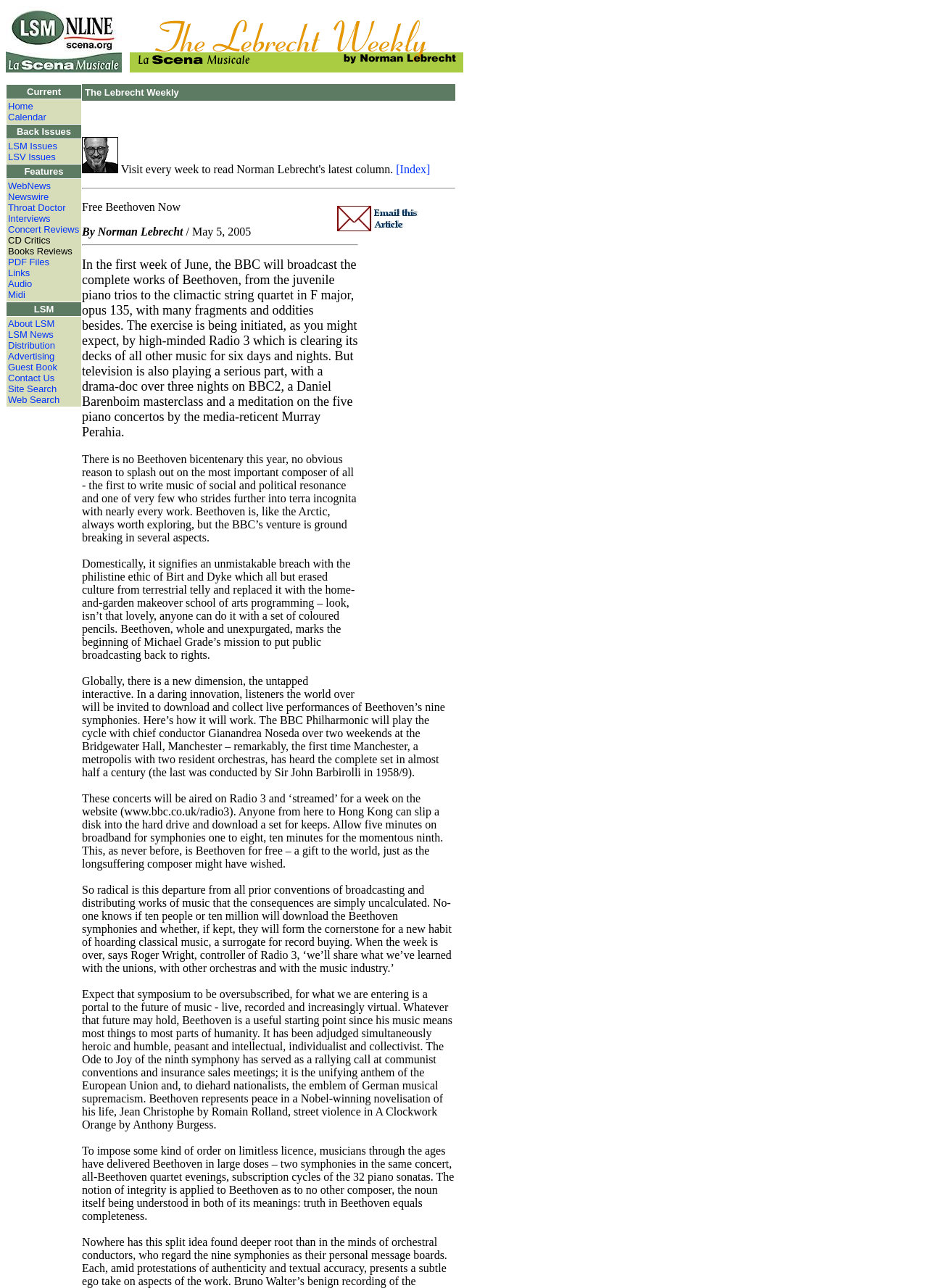Please specify the bounding box coordinates of the region to click in order to perform the following instruction: "Click the 'WebNews' link".

[0.009, 0.139, 0.055, 0.149]